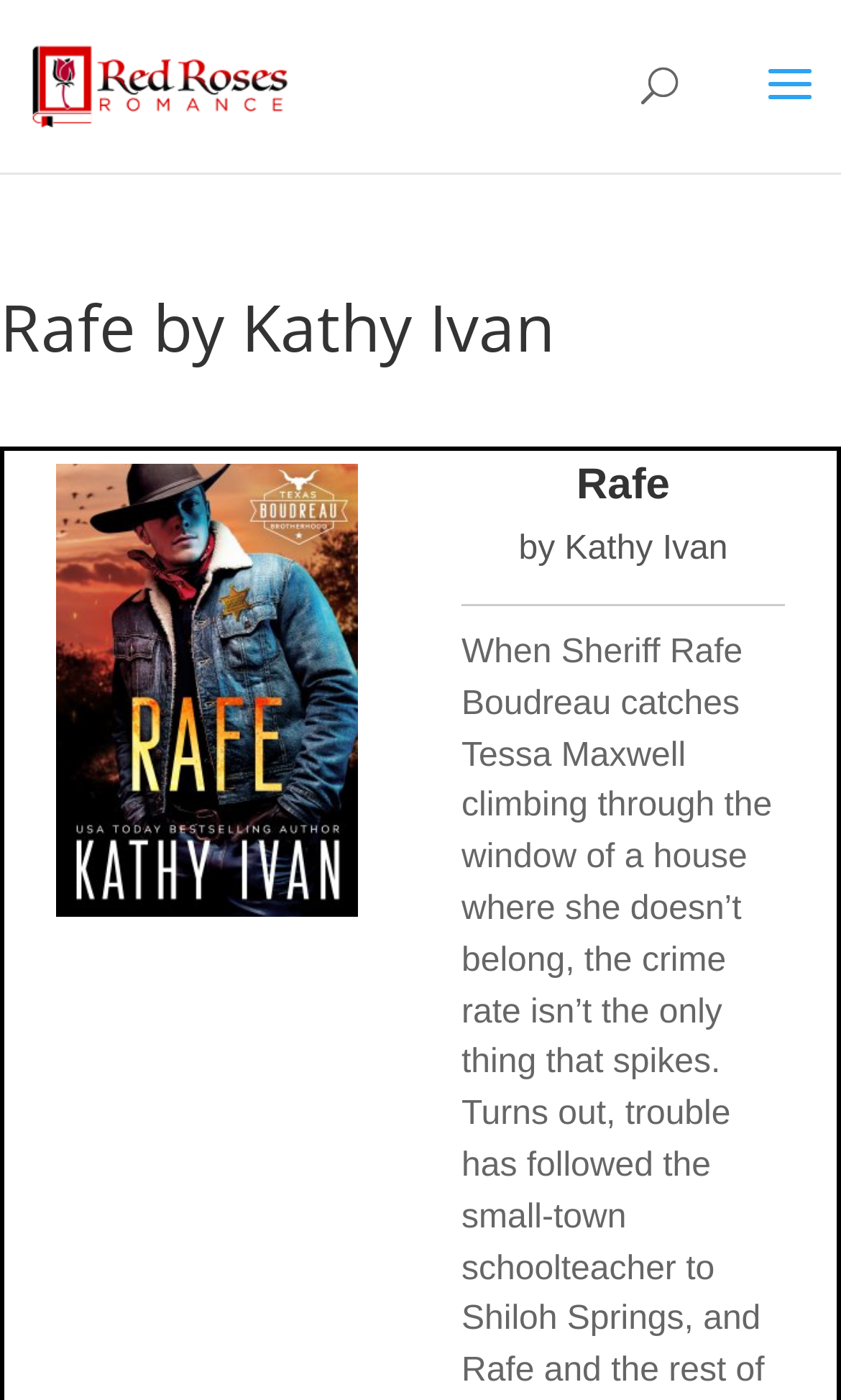Bounding box coordinates must be specified in the format (top-left x, top-left y, bottom-right x, bottom-right y). All values should be floating point numbers between 0 and 1. What are the bounding box coordinates of the UI element described as: About Us

None